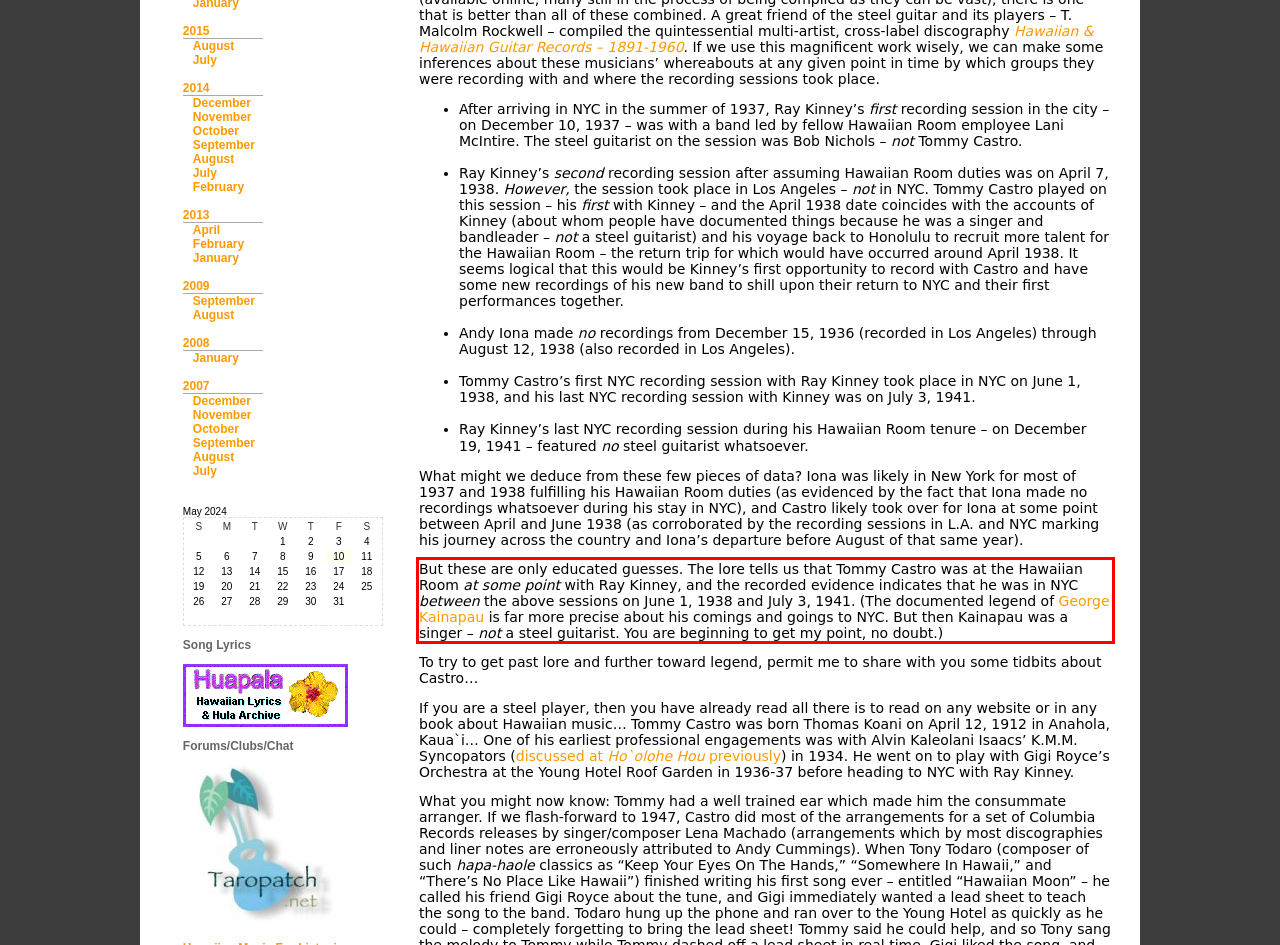Please extract the text content within the red bounding box on the webpage screenshot using OCR.

But these are only educated guesses. The lore tells us that Tommy Castro was at the Hawaiian Room at some point with Ray Kinney, and the recorded evidence indicates that he was in NYC between the above sessions on June 1, 1938 and July 3, 1941. (The documented legend of George Kainapau is far more precise about his comings and goings to NYC. But then Kainapau was a singer – not a steel guitarist. You are beginning to get my point, no doubt.)